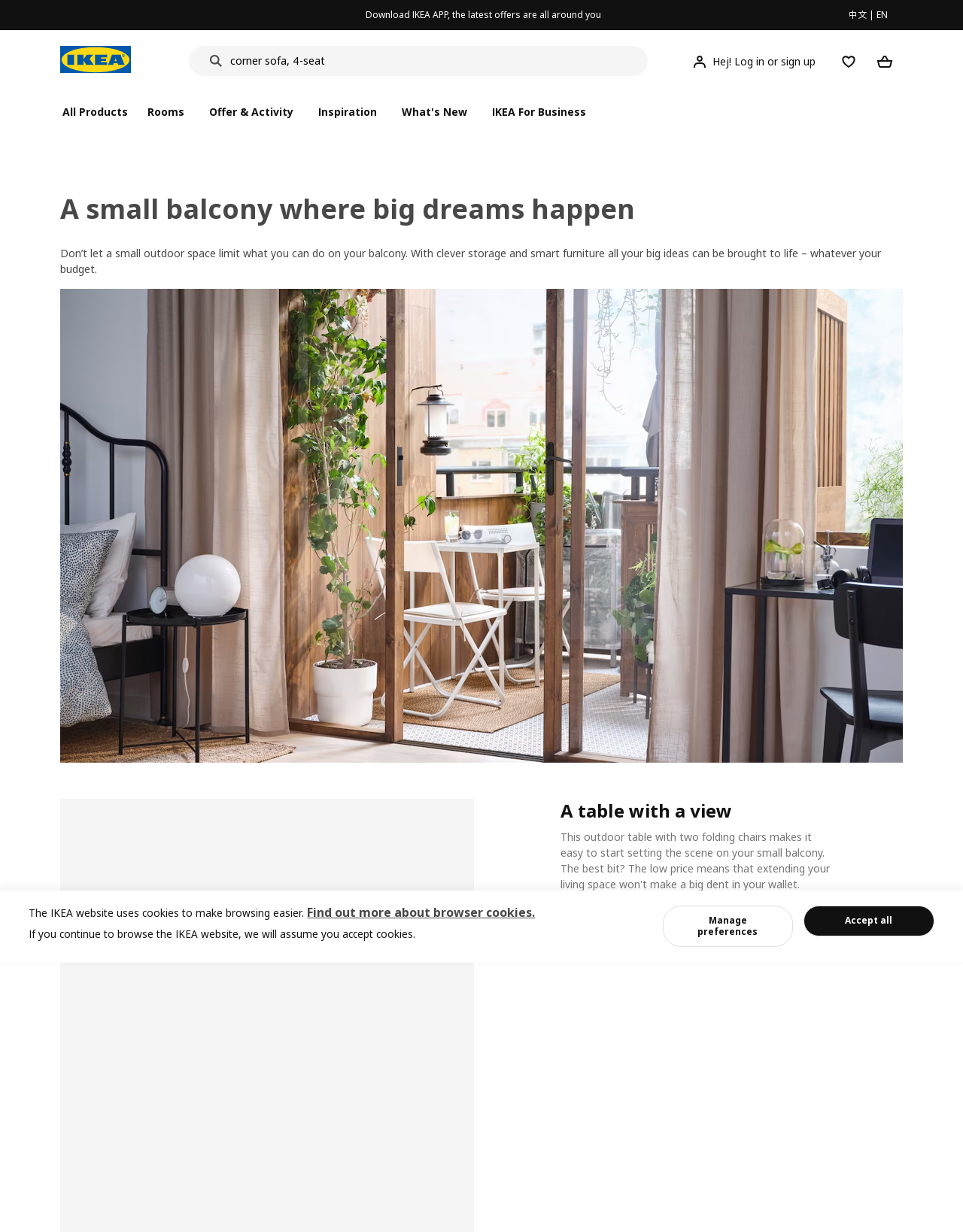Determine the bounding box coordinates of the clickable region to execute the instruction: "Browse all products". The coordinates should be four float numbers between 0 and 1, denoted as [left, top, right, bottom].

[0.065, 0.085, 0.133, 0.096]